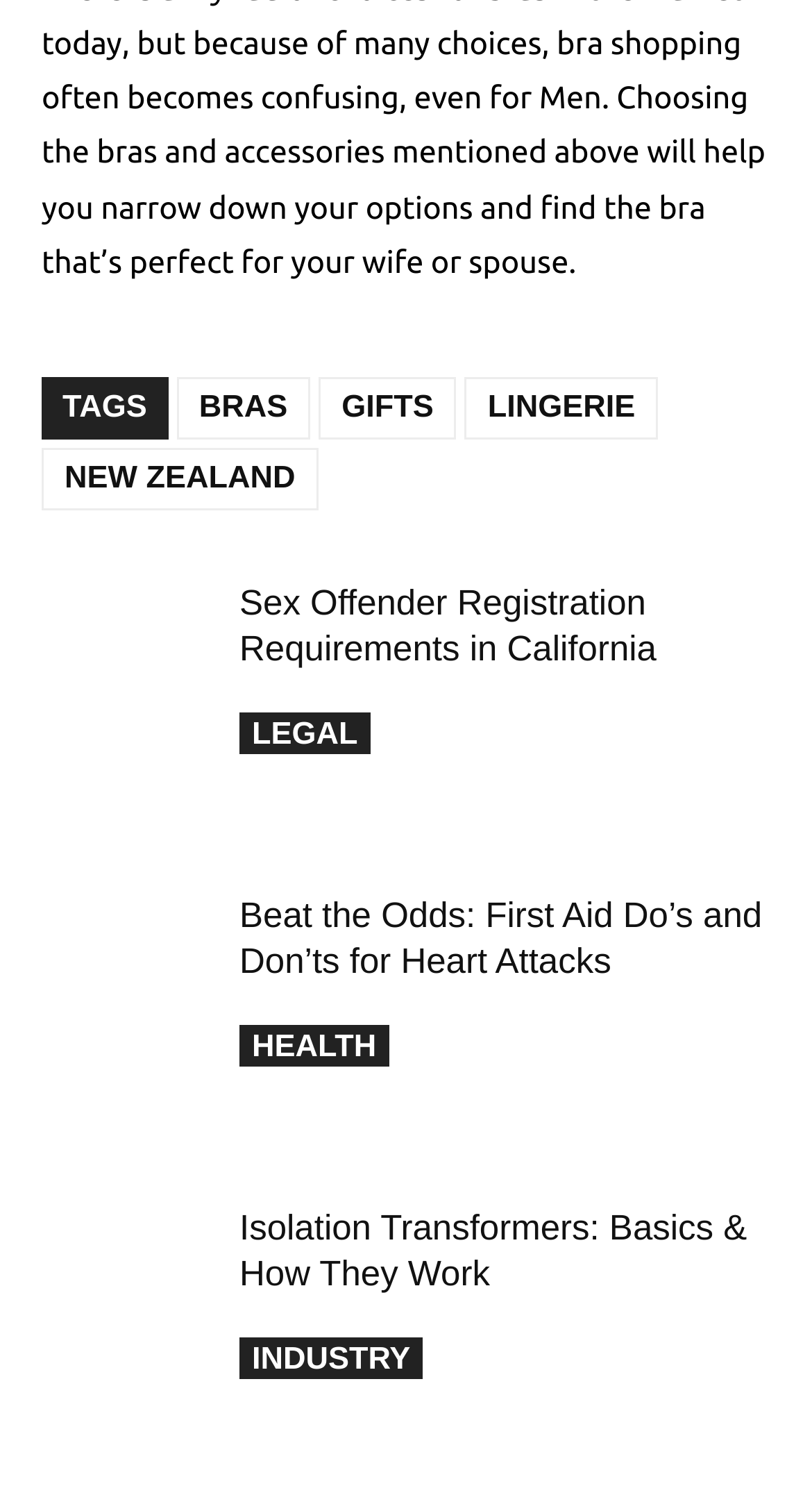Please identify the bounding box coordinates of the element on the webpage that should be clicked to follow this instruction: "Click on the '폰트키우기' link to increase font size". The bounding box coordinates should be given as four float numbers between 0 and 1, formatted as [left, top, right, bottom].

None